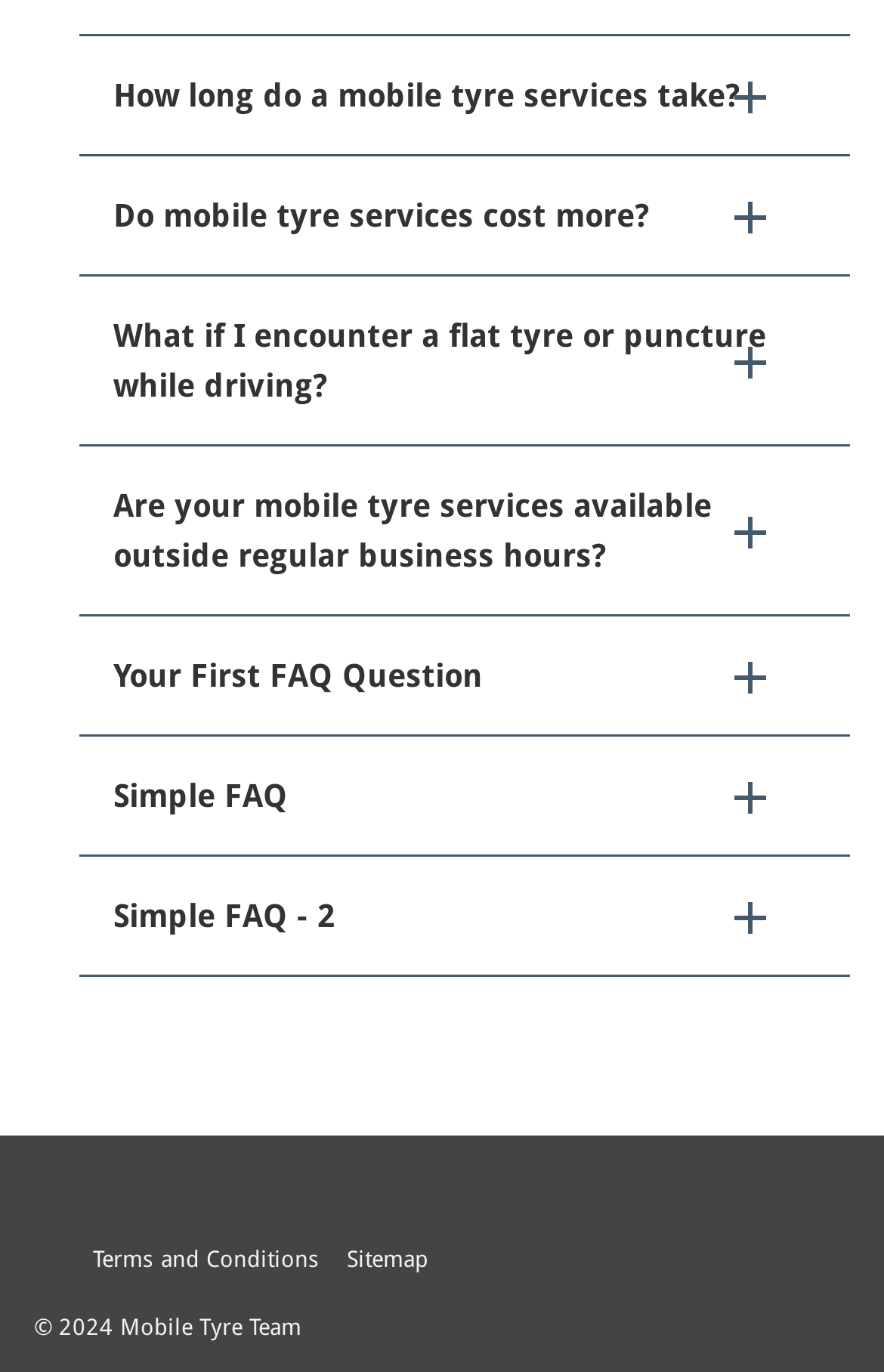Given the element description Sitemap, identify the bounding box coordinates for the UI element on the webpage screenshot. The format should be (top-left x, top-left y, bottom-right x, bottom-right y), with values between 0 and 1.

[0.377, 0.894, 0.5, 0.943]